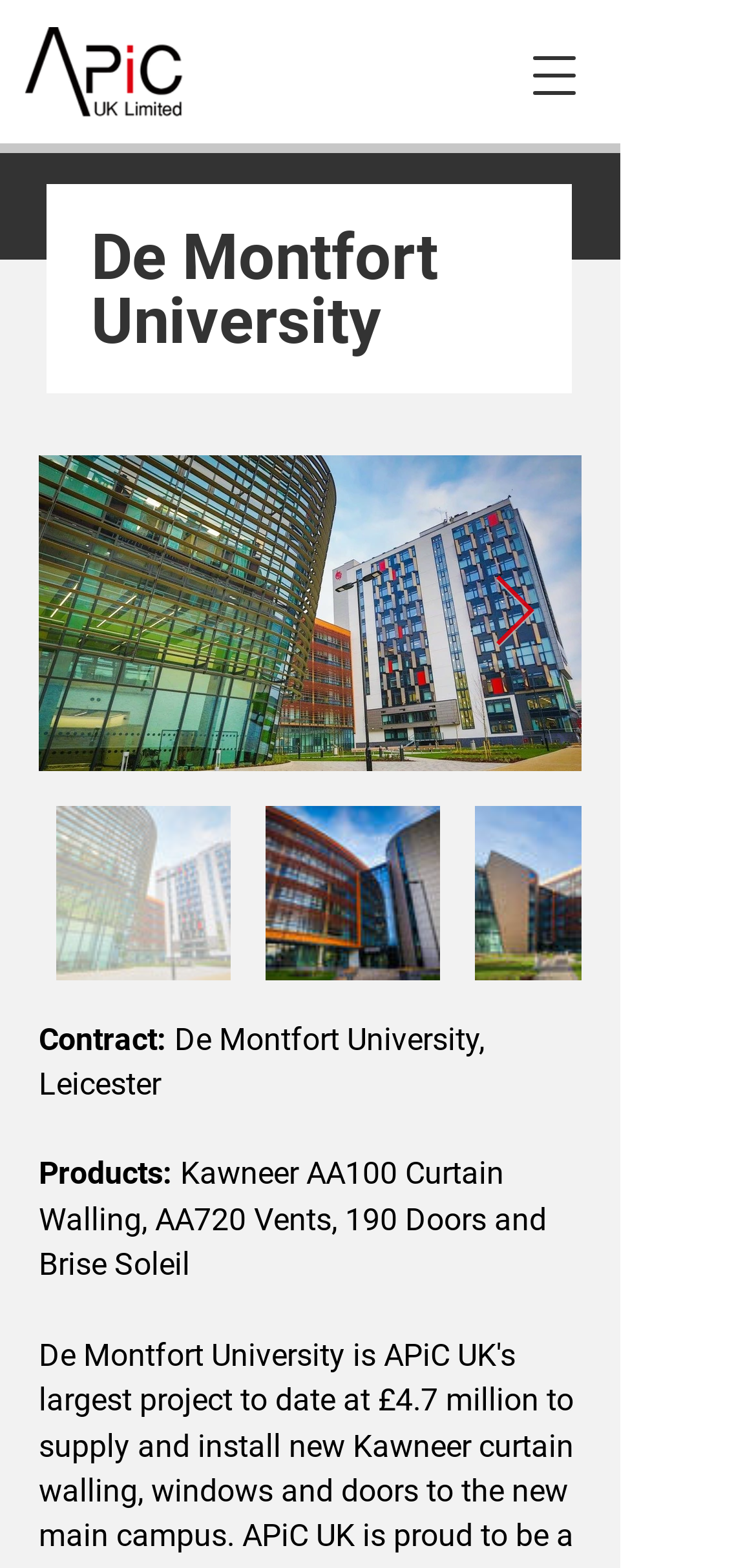What is the purpose of the button 'Next Item'?
Please craft a detailed and exhaustive response to the question.

I found the answer by looking at the button element 'Next Item' which is a child of the root element, indicating that it is a navigation button to move to the next item.